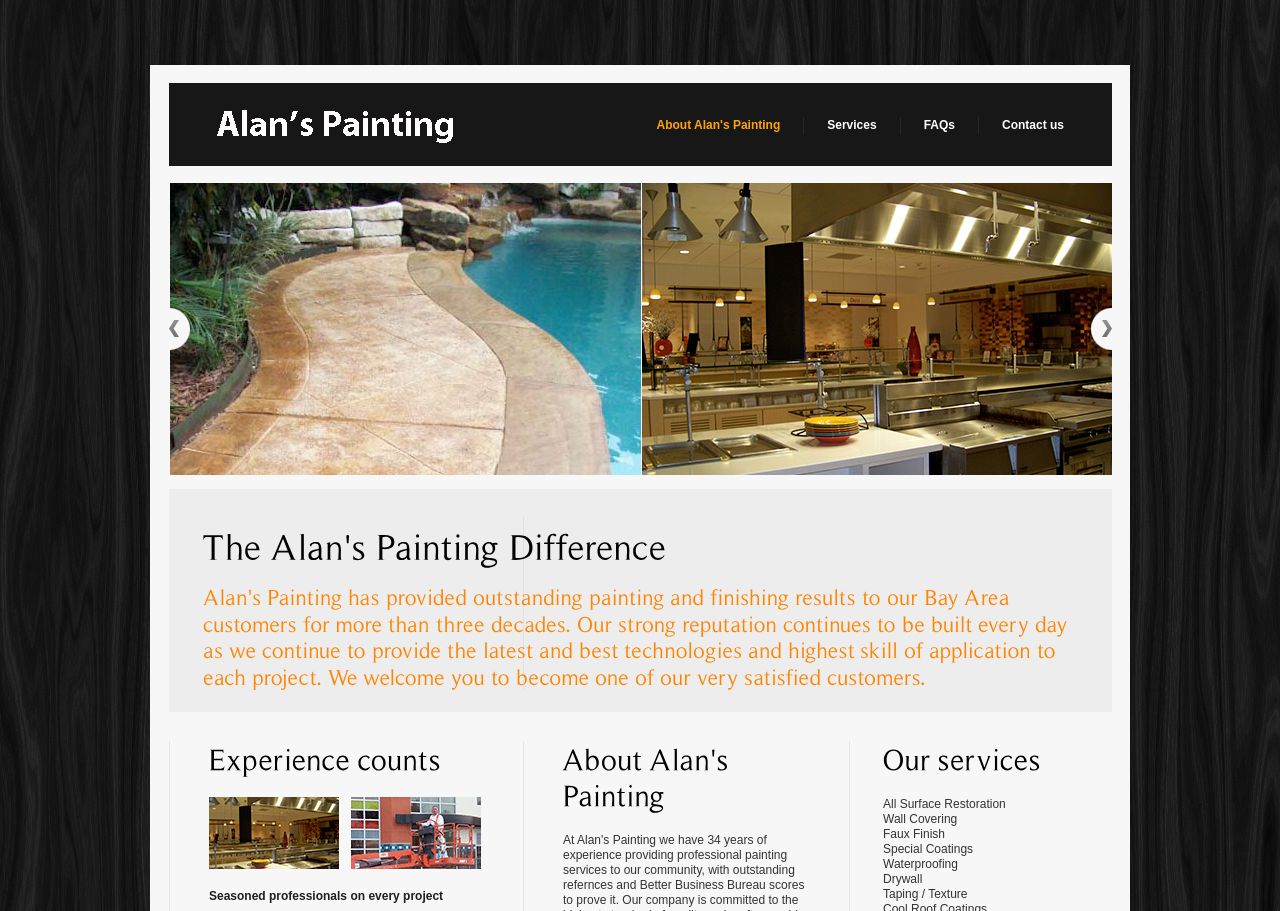Predict the bounding box of the UI element that fits this description: "Back to list".

None